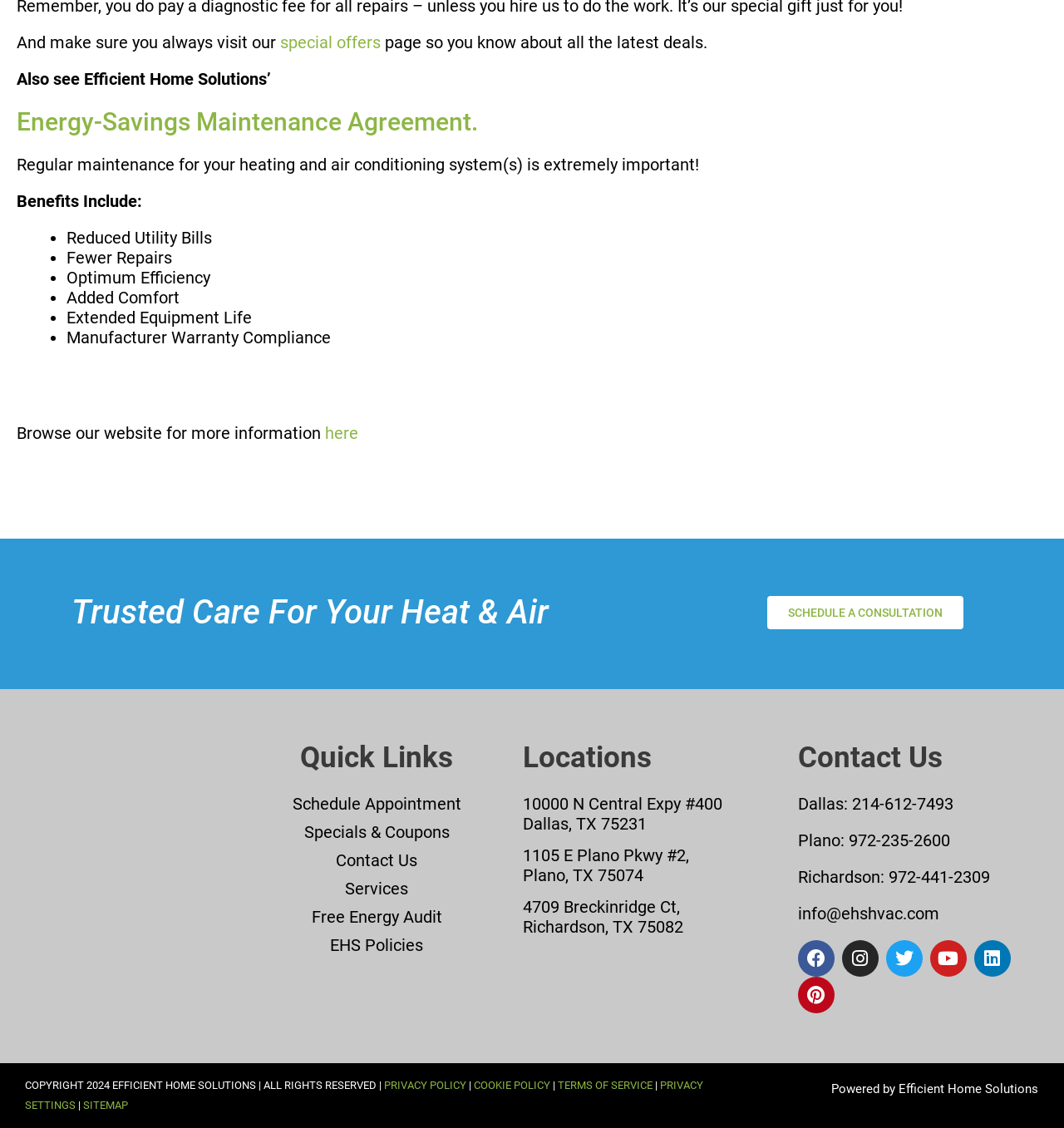Highlight the bounding box coordinates of the element you need to click to perform the following instruction: "View EHS HVAC North Texas Heating Cooling Heat Cool."

[0.547, 0.497, 0.669, 0.589]